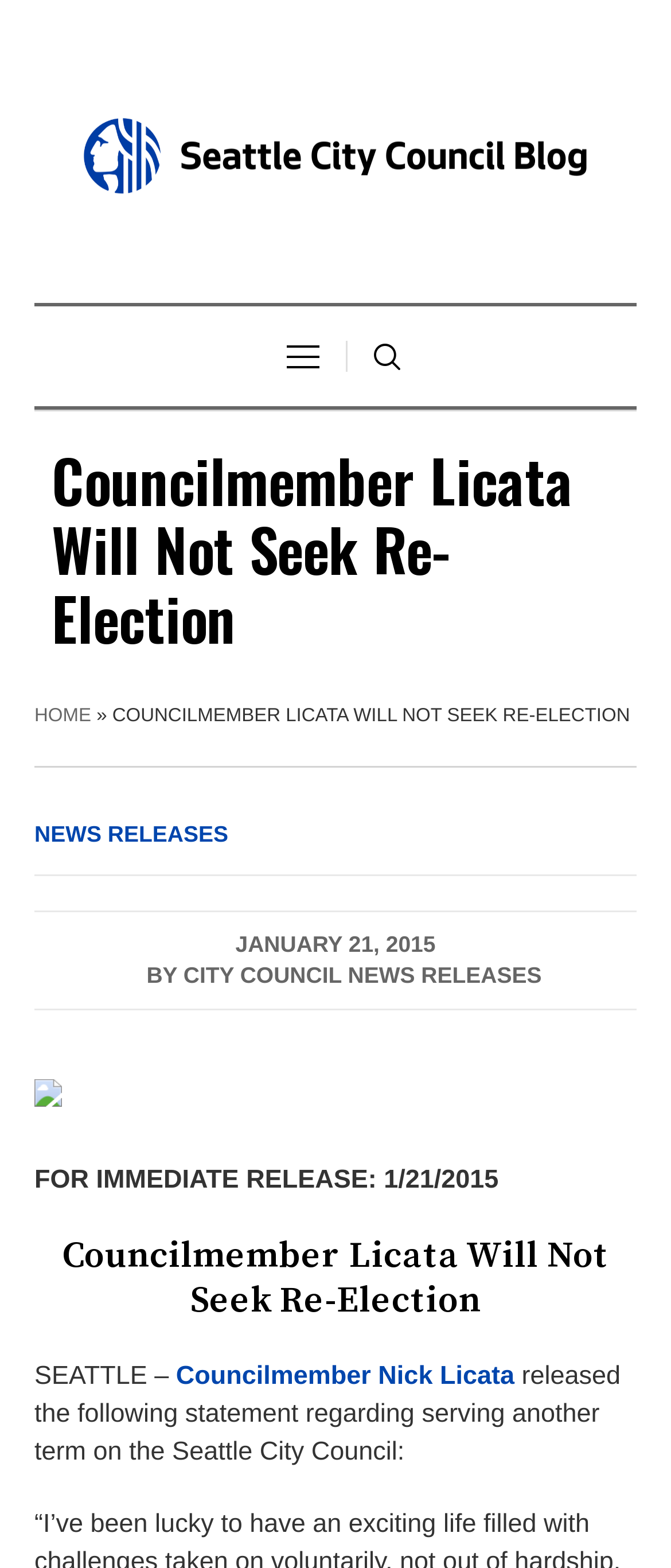Please find and provide the title of the webpage.

Councilmember Licata Will Not Seek Re-Election